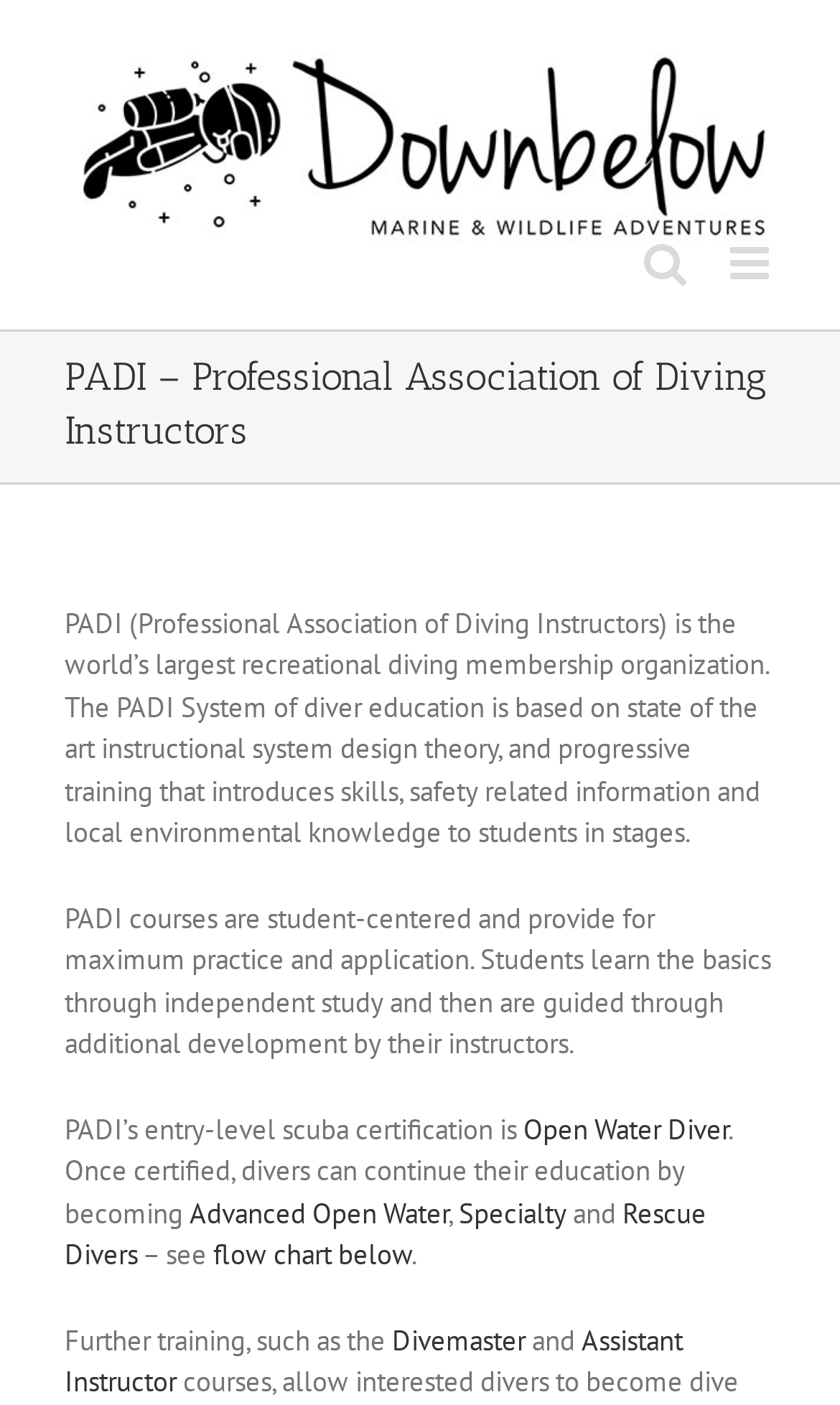Please identify the bounding box coordinates of the clickable region that I should interact with to perform the following instruction: "Click Advanced Open Water". The coordinates should be expressed as four float numbers between 0 and 1, i.e., [left, top, right, bottom].

[0.226, 0.851, 0.533, 0.877]